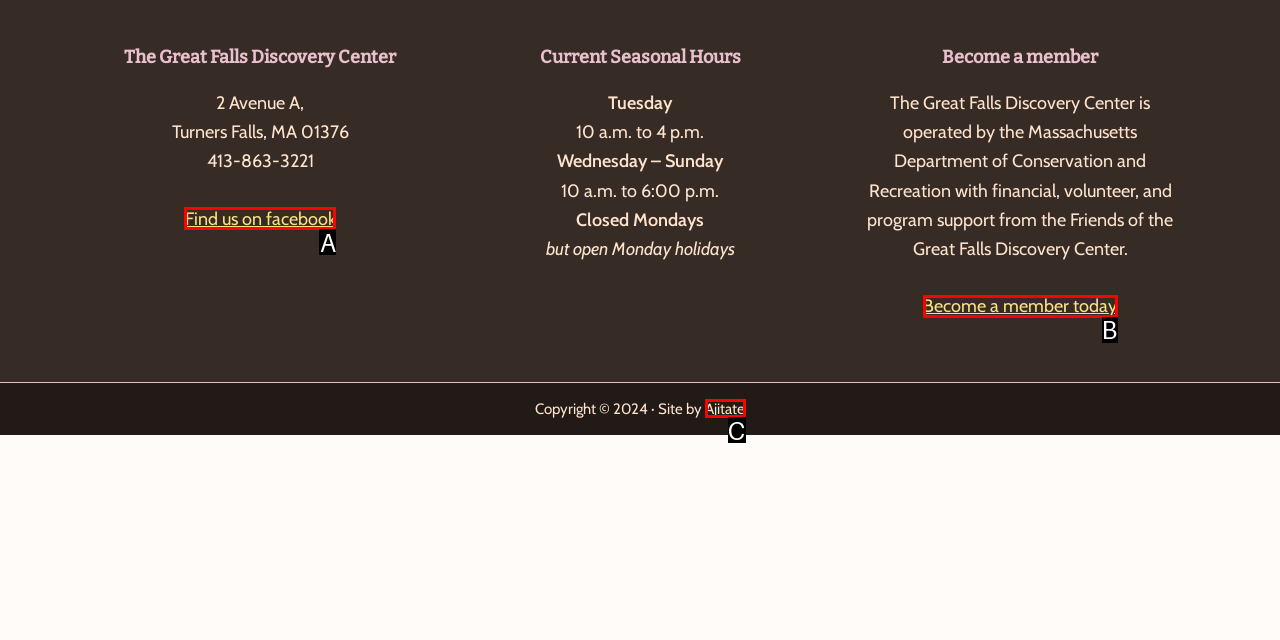Pick the HTML element that corresponds to the description: Find us on facebook
Answer with the letter of the correct option from the given choices directly.

A